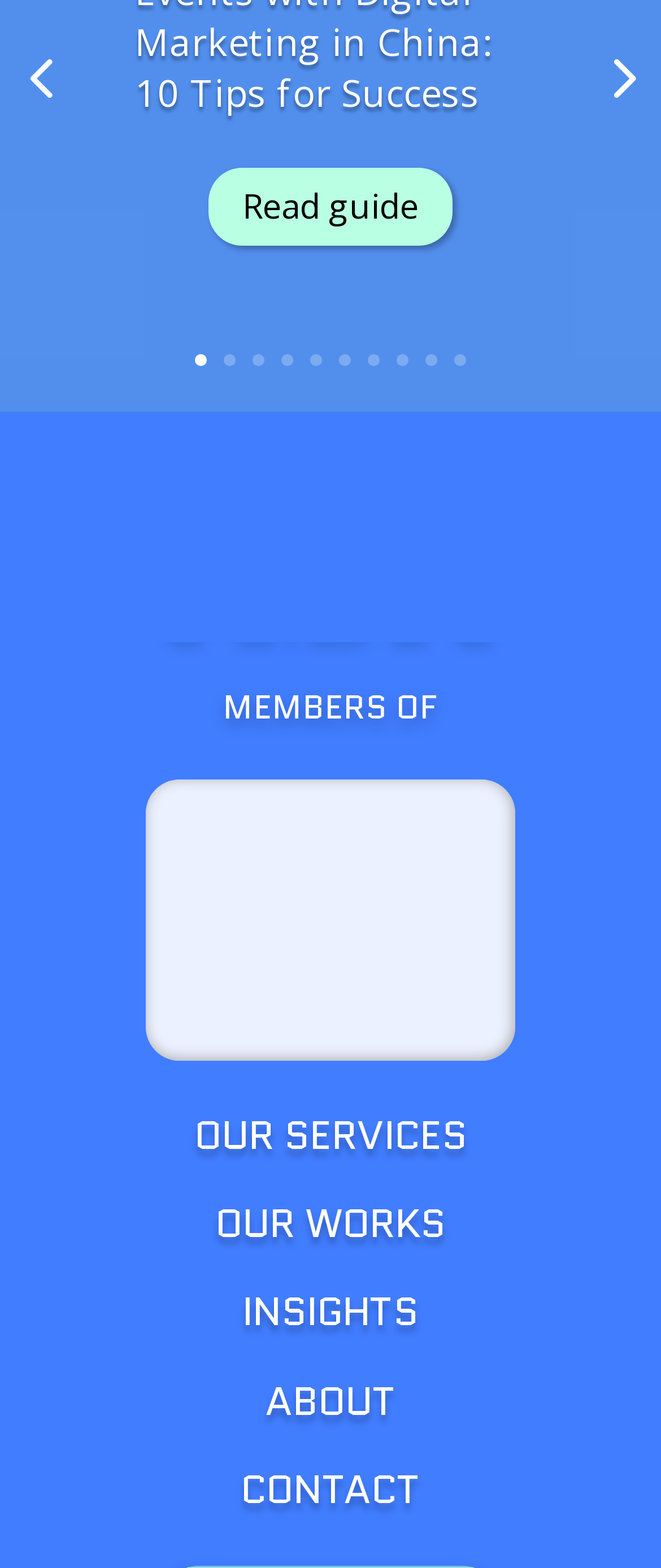Provide a short answer to the following question with just one word or phrase: What is the logo above 'MEMBERS OF'?

danish export logo